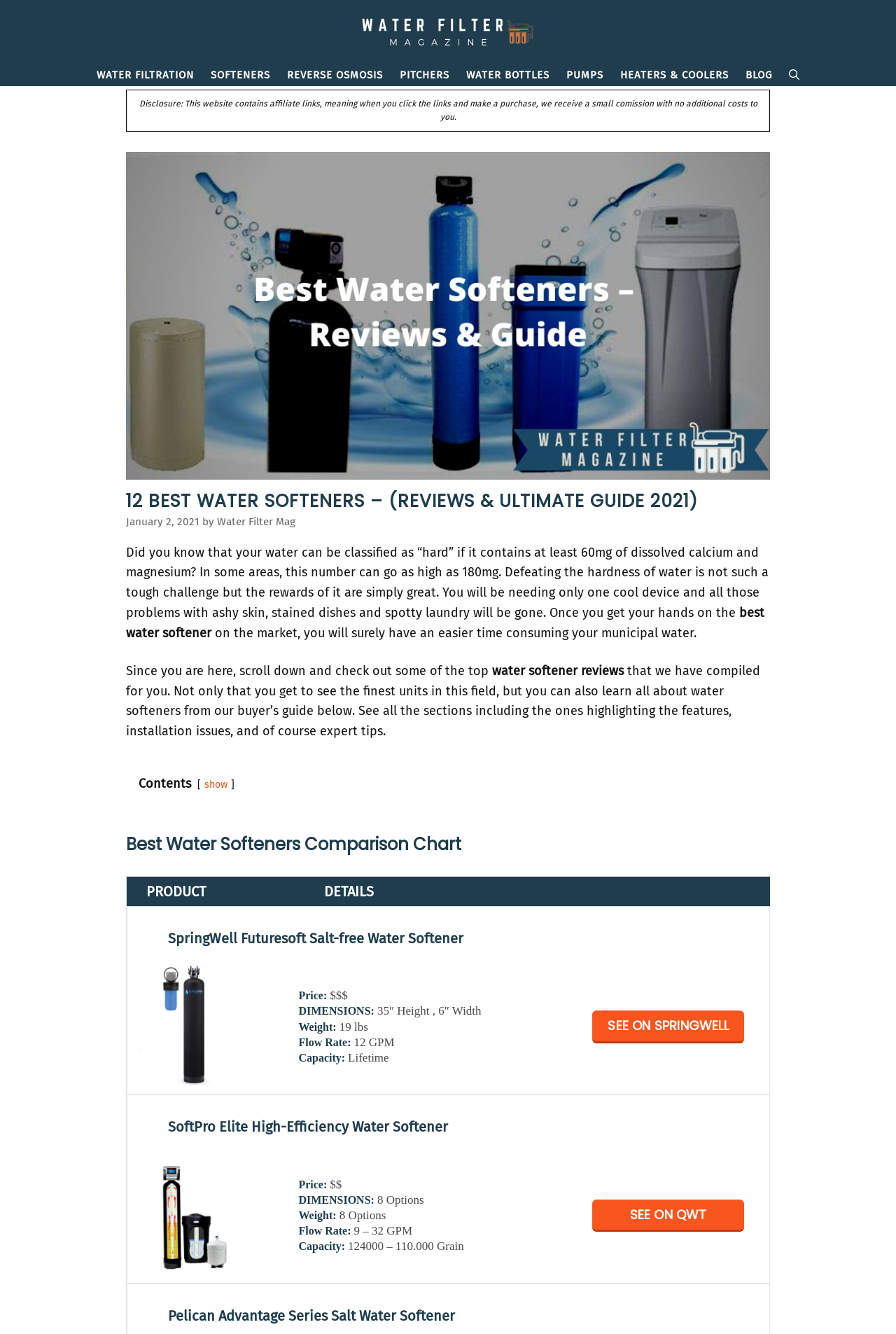Answer the question briefly using a single word or phrase: 
Who is the author of the article?

Water Filter Mag